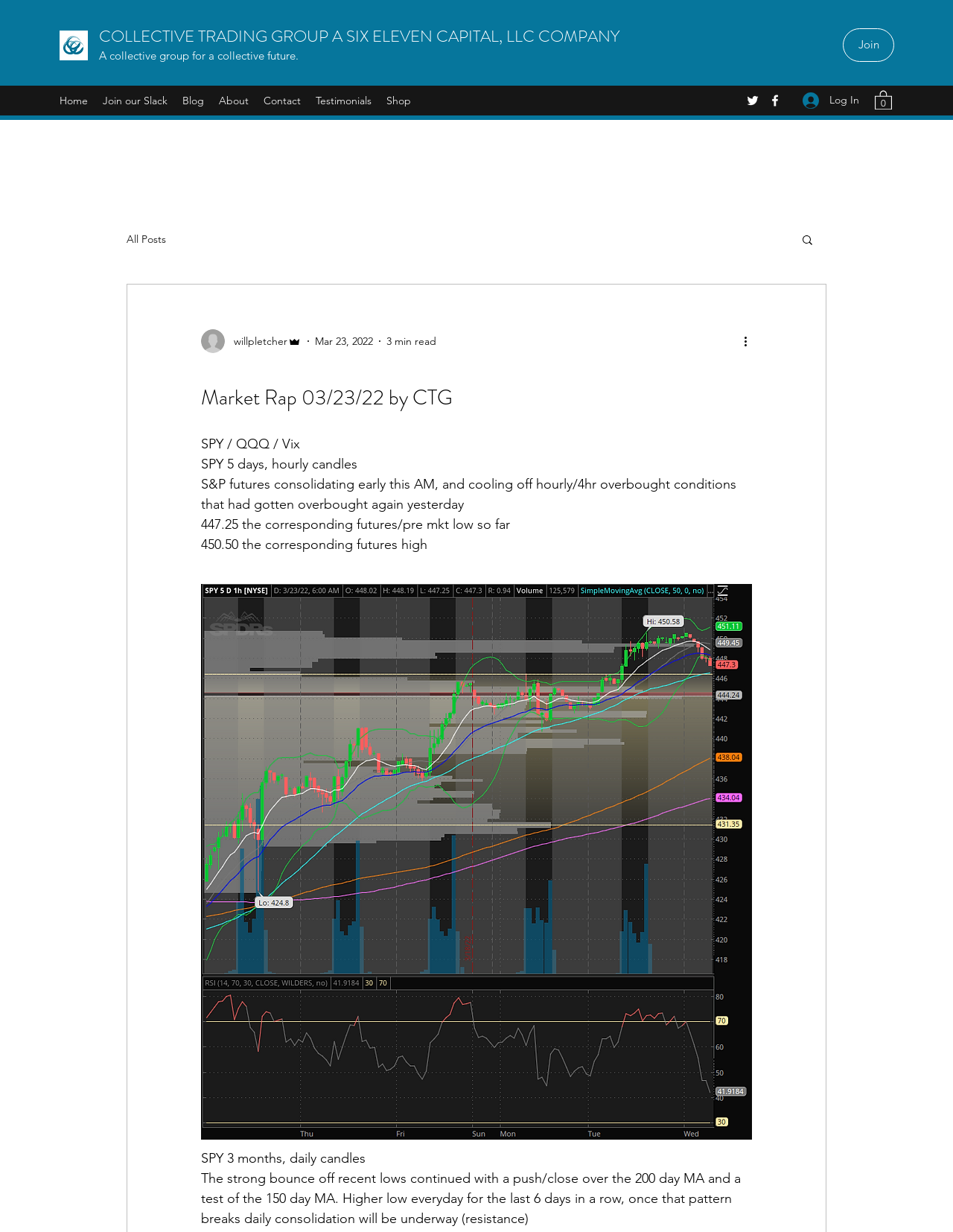Give a detailed explanation of the elements present on the webpage.

This webpage appears to be a blog post from Collective Trading Group, a financial services company. At the top left corner, there is a CTG logo, accompanied by a link to the company's website and a tagline "A collective group for a collective future." 

To the right of the logo, there is a navigation menu with links to various sections of the website, including Home, Join our Slack, Blog, About, Contact, Testimonials, and Shop. 

On the top right corner, there is a social media bar with links to Twitter and Facebook, represented by their respective icons. Next to the social media bar, there is a Log In button and a Cart button with 0 items.

Below the navigation menu, there is a blog post section with a heading "Market Rap 03/23/22 by CTG". The post includes several paragraphs of text discussing the S&P futures market, with specific data points and technical analysis. The text is divided into sections with headings, including "SPY 5 days, hourly candles" and "SPY 3 months, daily candles". 

To the right of the post heading, there is a writer's profile picture, accompanied by their name "willpletcher Admin" and a timestamp "Mar 23, 2022". There is also a "More actions" button and a "Search" button with a magnifying glass icon.

The overall layout of the webpage is organized, with clear headings and concise text, making it easy to navigate and read.